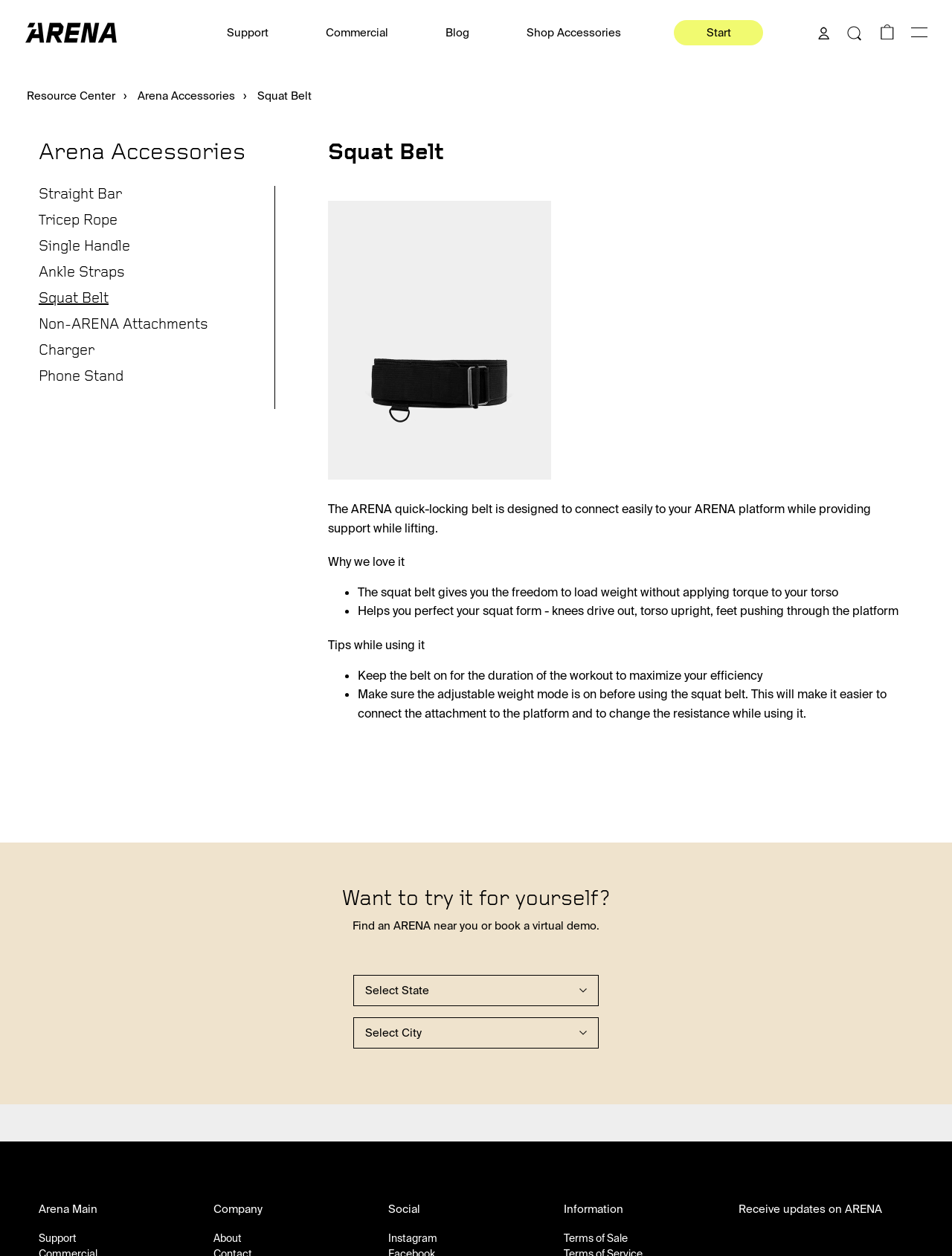Please provide a one-word or short phrase answer to the question:
What is the name of the platform that the quick-locking belt connects to?

ARENA